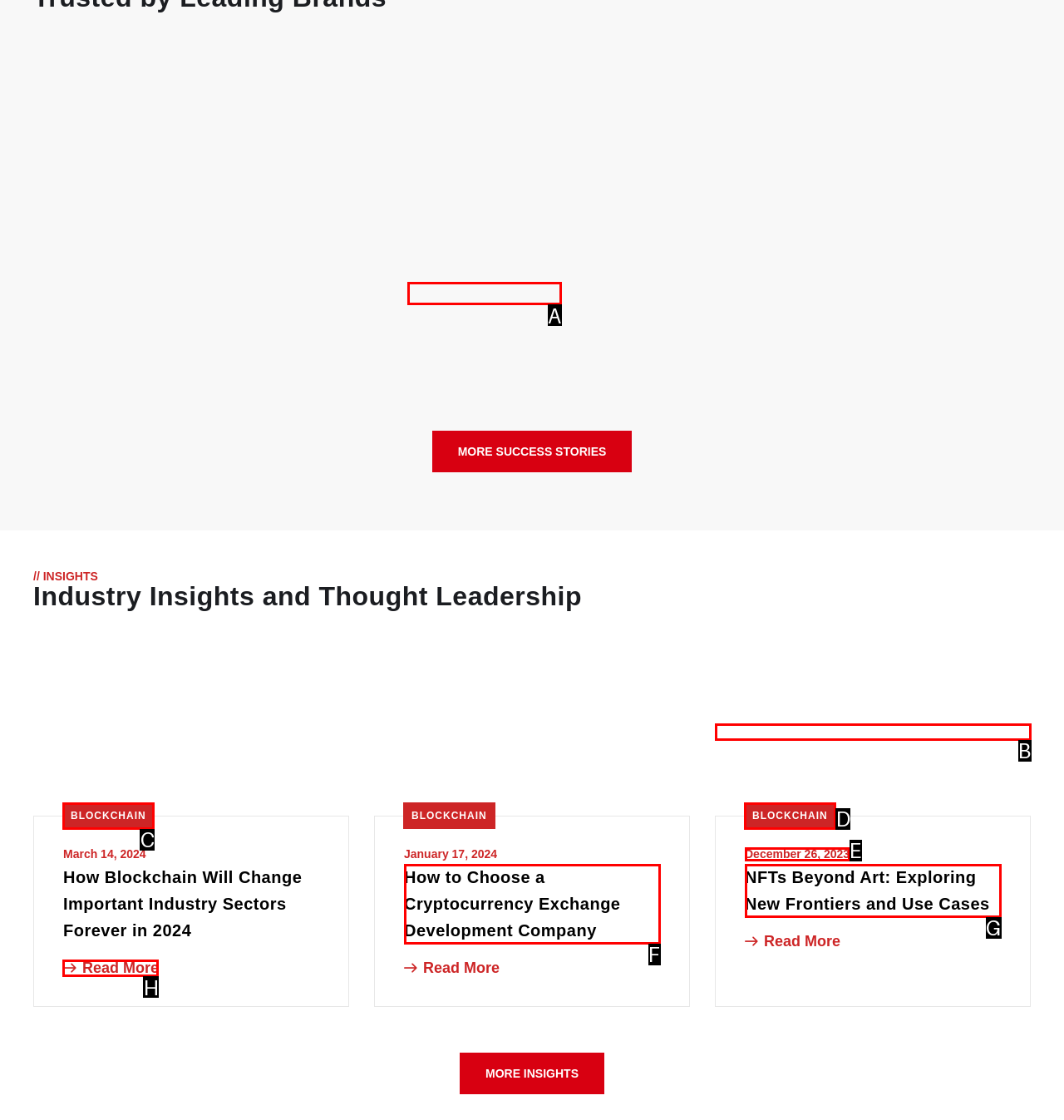Which choice should you pick to execute the task: Read more about How Blockchain Will Change Important Industry Sectors Forever in 2024
Respond with the letter associated with the correct option only.

H